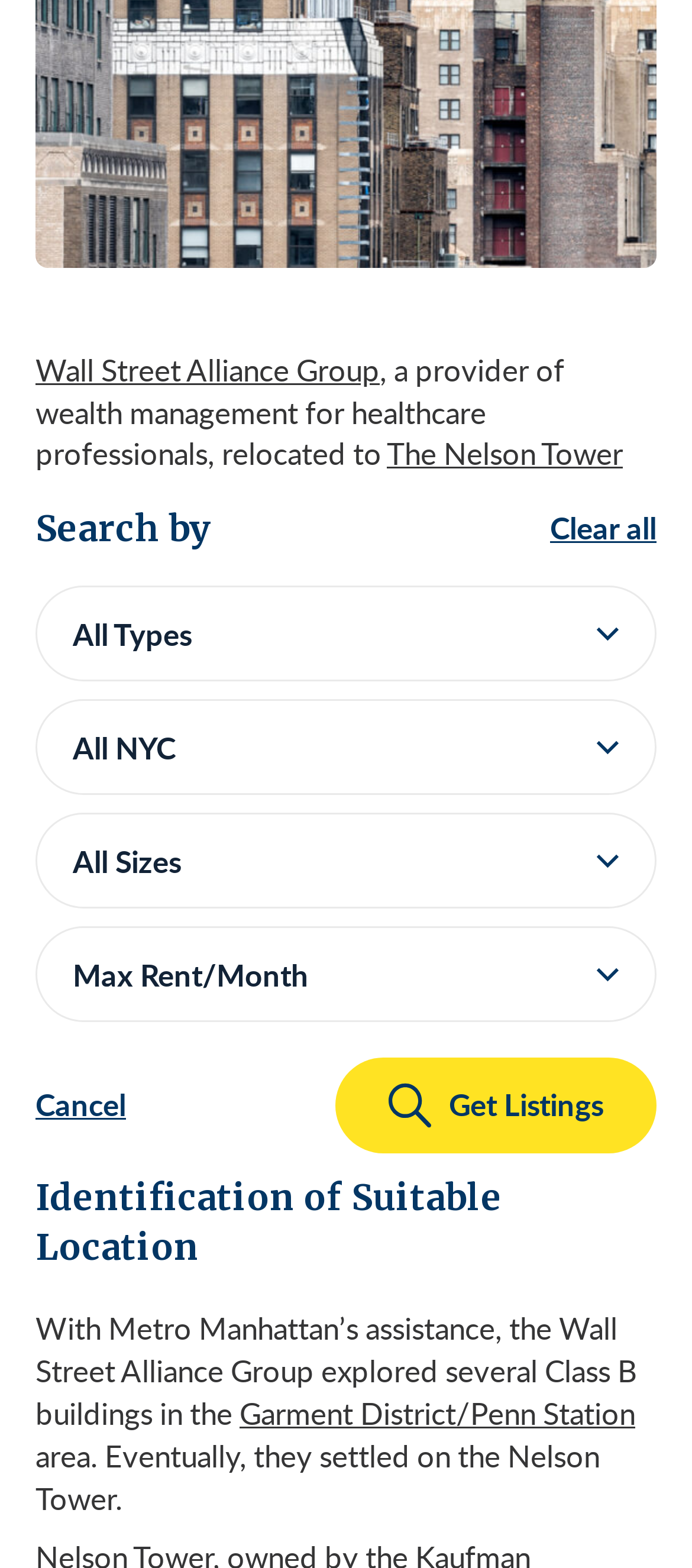Please identify the bounding box coordinates of the element's region that I should click in order to complete the following instruction: "Click the 'Apply' button". The bounding box coordinates consist of four float numbers between 0 and 1, i.e., [left, top, right, bottom].

[0.505, 0.678, 0.949, 0.742]